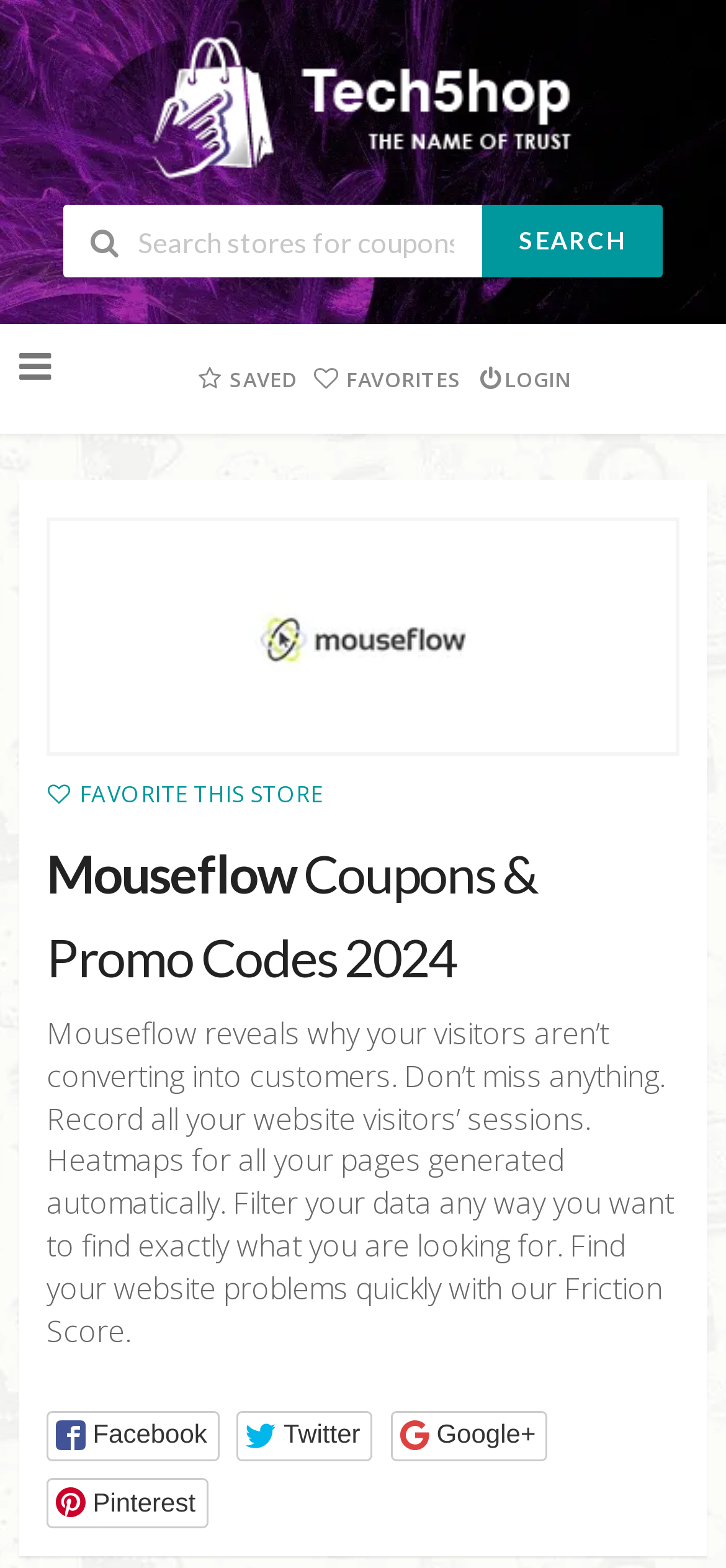Please determine the bounding box coordinates of the area that needs to be clicked to complete this task: 'Share on Facebook'. The coordinates must be four float numbers between 0 and 1, formatted as [left, top, right, bottom].

[0.064, 0.899, 0.302, 0.932]